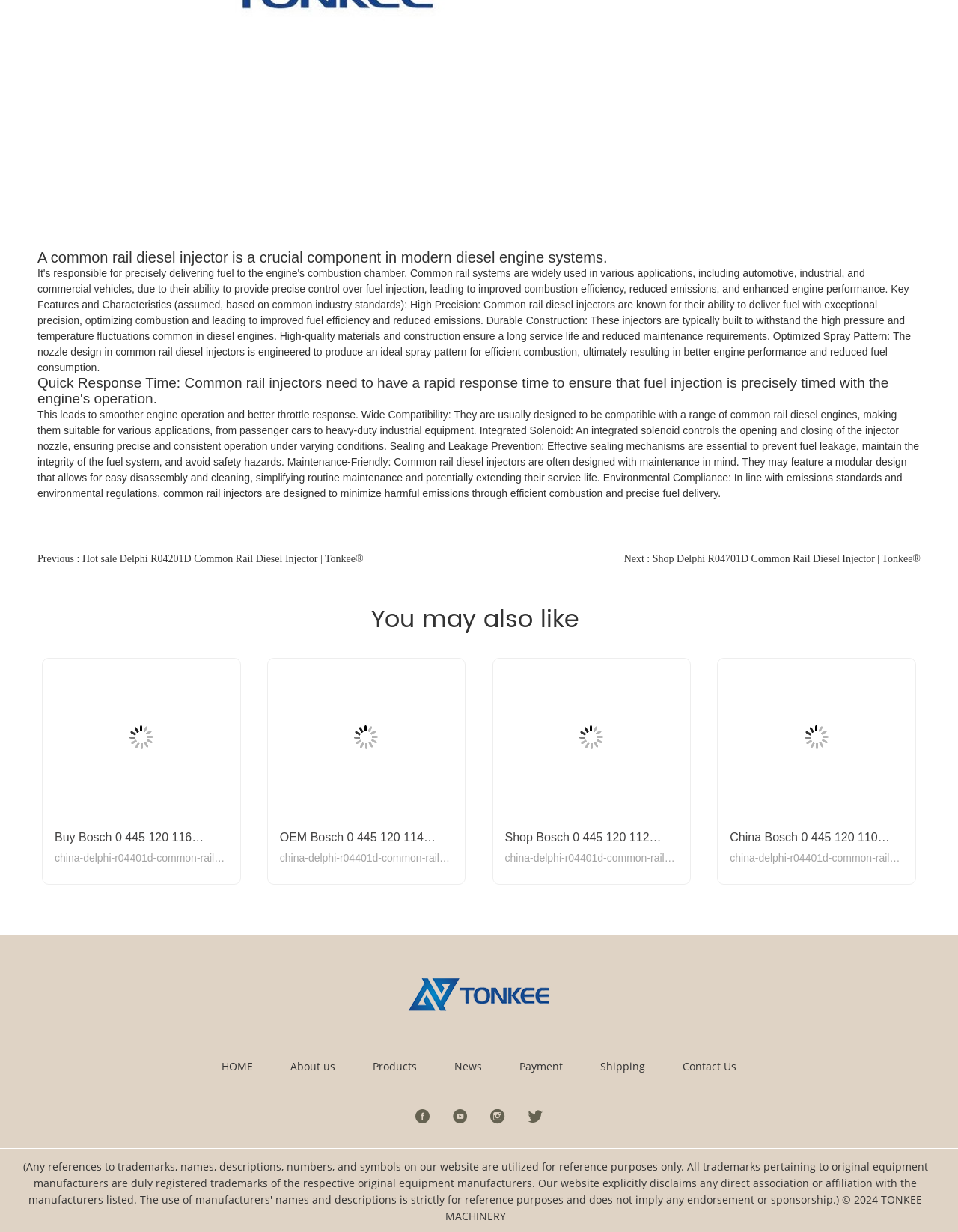Could you locate the bounding box coordinates for the section that should be clicked to accomplish this task: "Buy the Bosch 0 445 120 116 Common Rail Injector".

[0.057, 0.672, 0.238, 0.703]